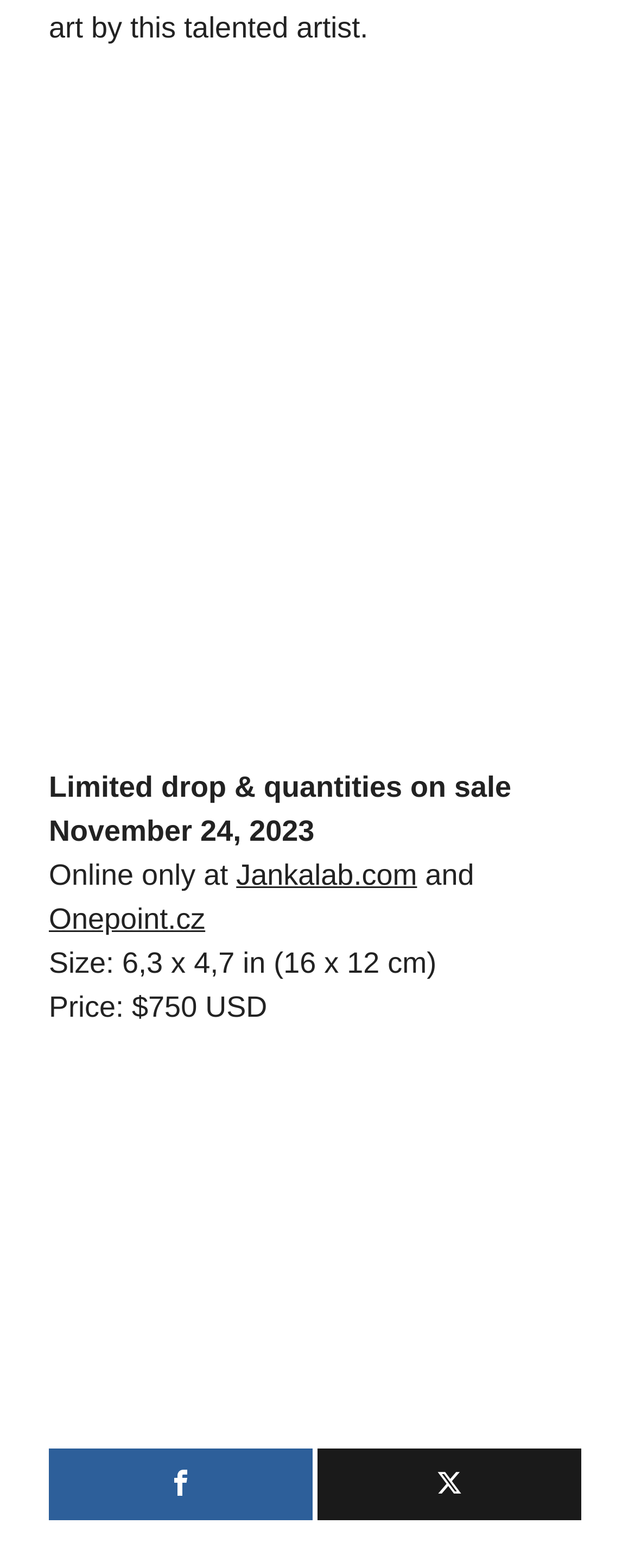Using the information in the image, give a detailed answer to the following question: What is the price of the product?

The price of the product is mentioned in the StaticText element, which says 'Price: $750 USD'.